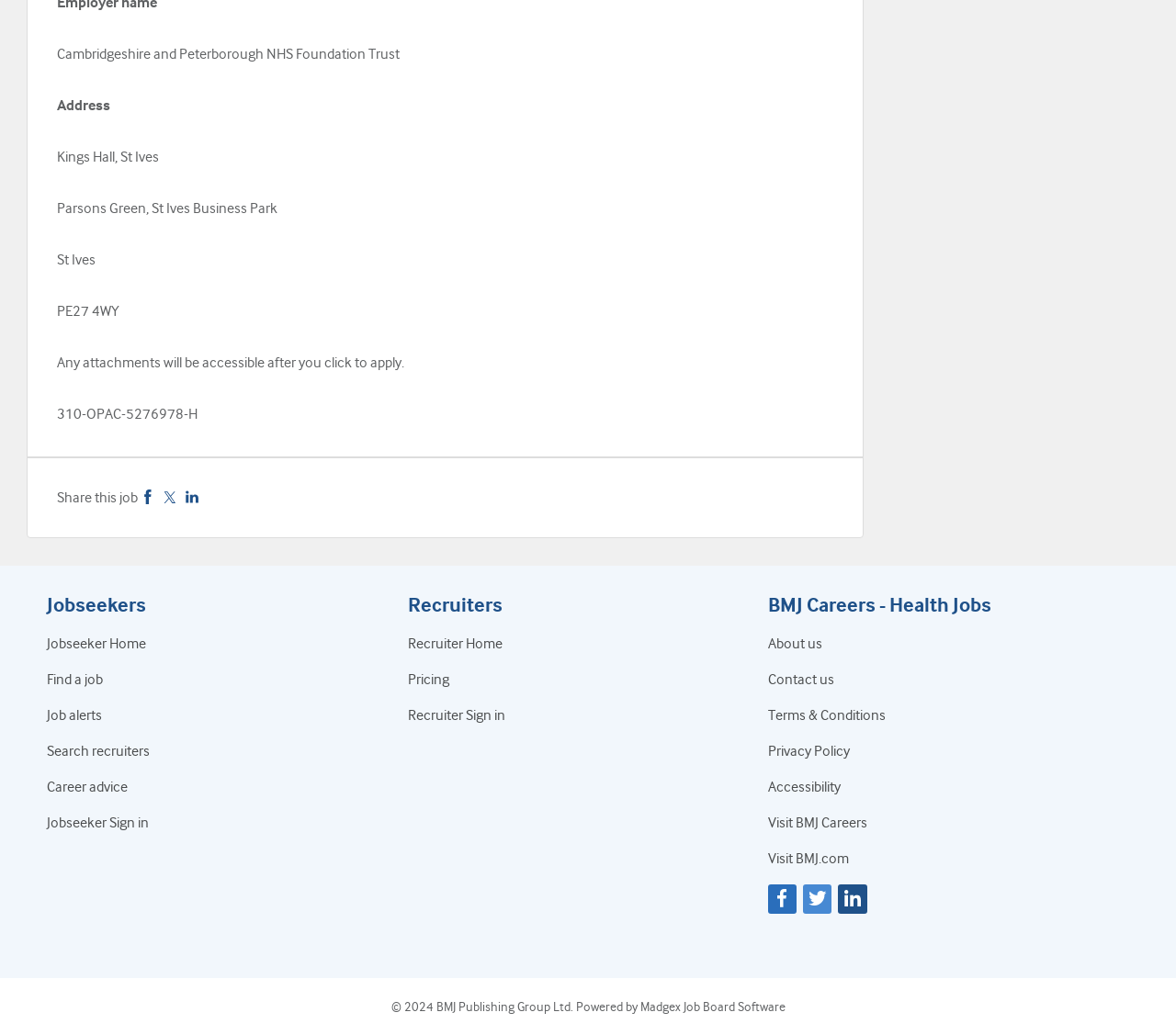Provide your answer to the question using just one word or phrase: How many social media links are available to share the job?

3